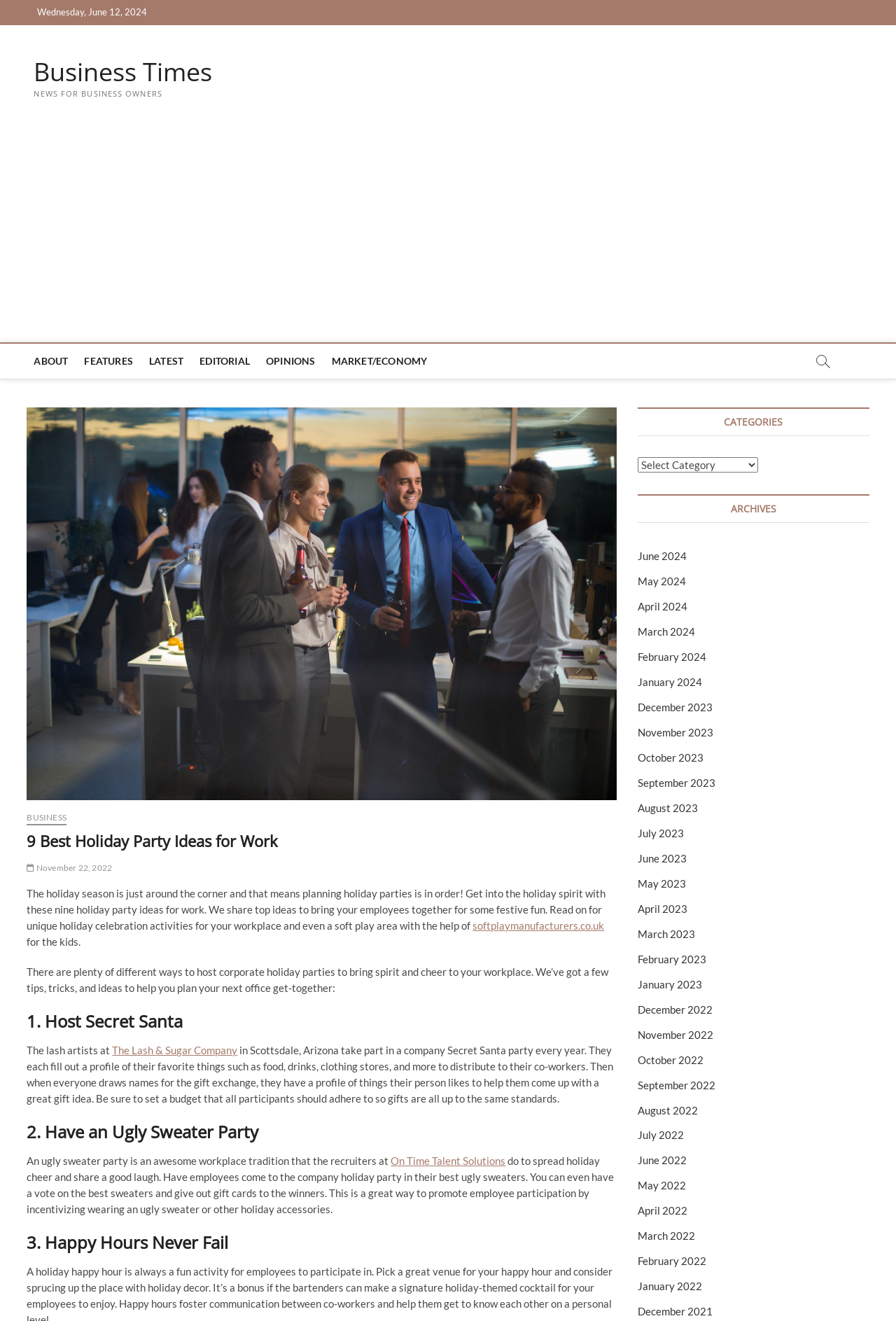Respond with a single word or phrase:
What is the name of the company that hosts a Secret Santa party every year?

The Lash & Sugar Company